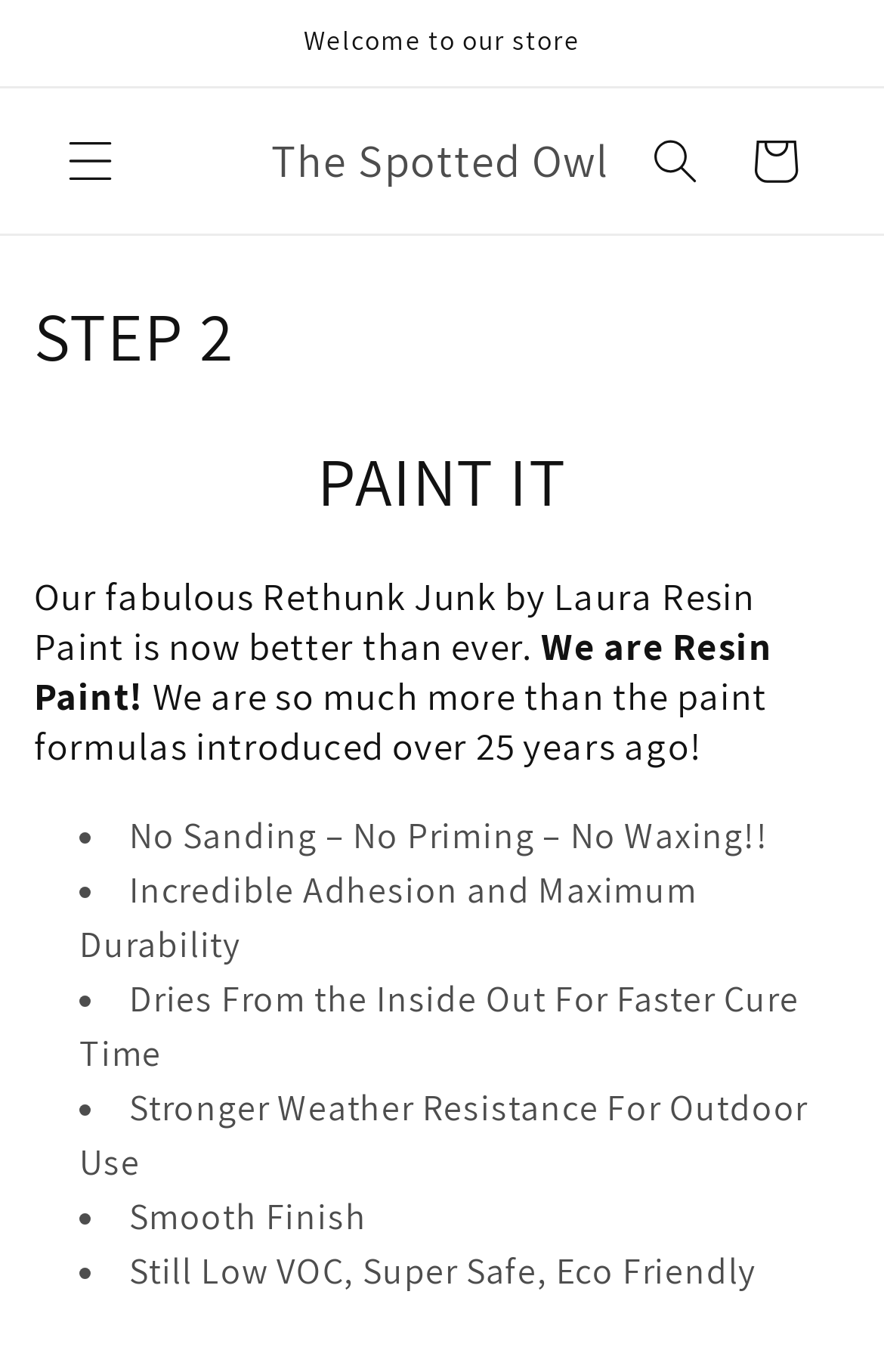How many benefits of the paint are listed on this page?
Provide a thorough and detailed answer to the question.

I counted the list marker elements ('•') and their corresponding static text elements, which describe the benefits of the paint, and found that there are 6 benefits listed.